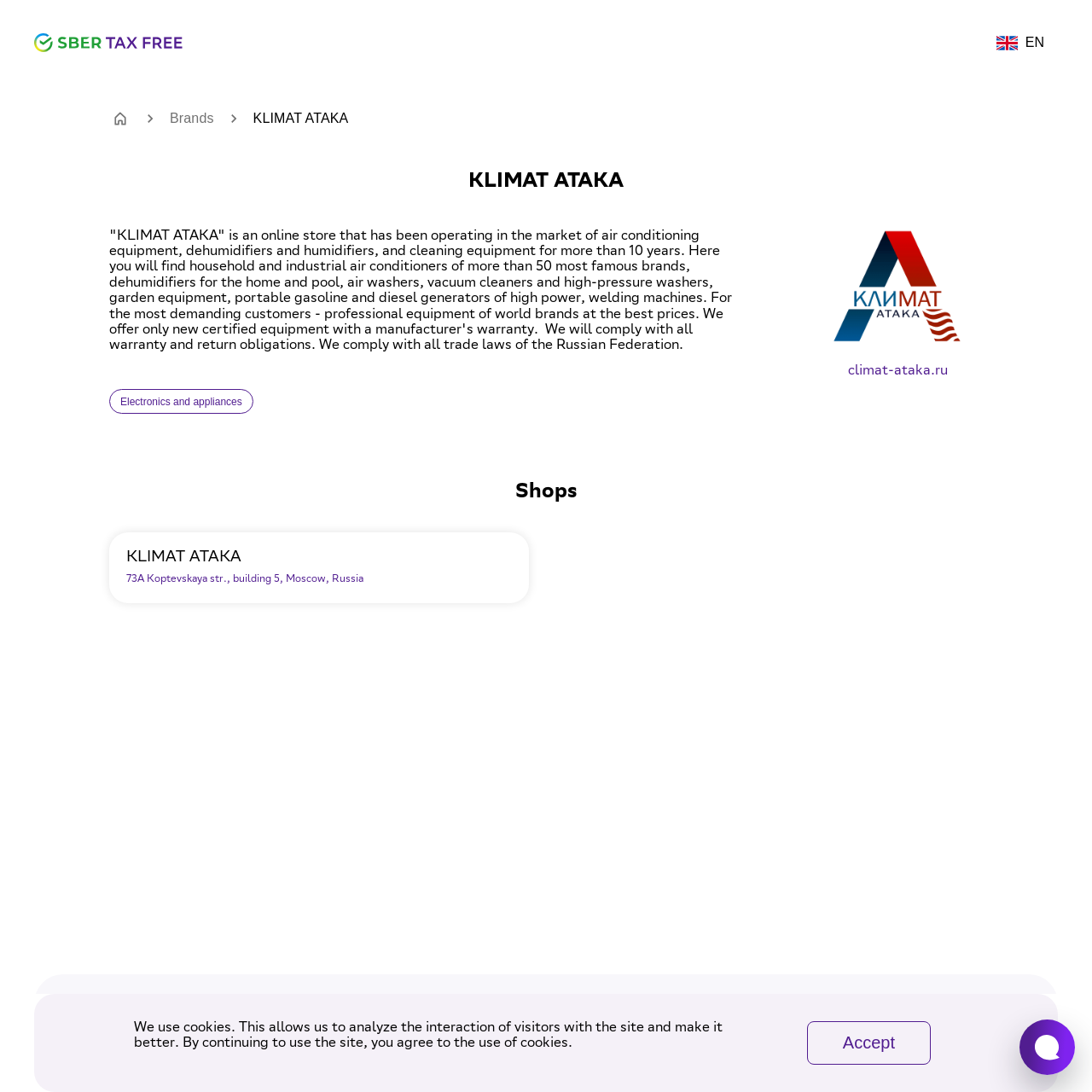Provide an in-depth description of the elements and layout of the webpage.

The webpage is an online store called "KLIMAT ATAKA" that specializes in air conditioning equipment, dehumidifiers, humidifiers, and cleaning equipment. At the top left corner, there is a logo of the store, which is an image. Next to the logo, there is a navigation breadcrumb. Below the breadcrumb, there is a heading that displays the store's name.

On the top right corner, there is a button to switch the language to English. Below the language button, there is a paragraph of text that describes the store's products and services. The text explains that the store has been operating for over 10 years and offers a wide range of products from more than 50 famous brands.

Below the descriptive text, there is a button labeled "Electronics and appliances", but it is currently disabled. To the right of the button, there is an image of the store's logo again. Below the image, there is a link to the store's website.

The webpage also has a section labeled "Shops" with a heading. Below the heading, there is a button that displays the store's address in Moscow, Russia. The button also has a heading that displays the store's name.

At the bottom of the webpage, there is a notification that the site uses cookies to analyze visitor interactions and improve the site. The notification has a button to accept the use of cookies. Next to the notification, there is a button labeled "Legal Documents" with an image.

Overall, the webpage is an online store that provides information about its products and services, with a focus on air conditioning equipment and related products.